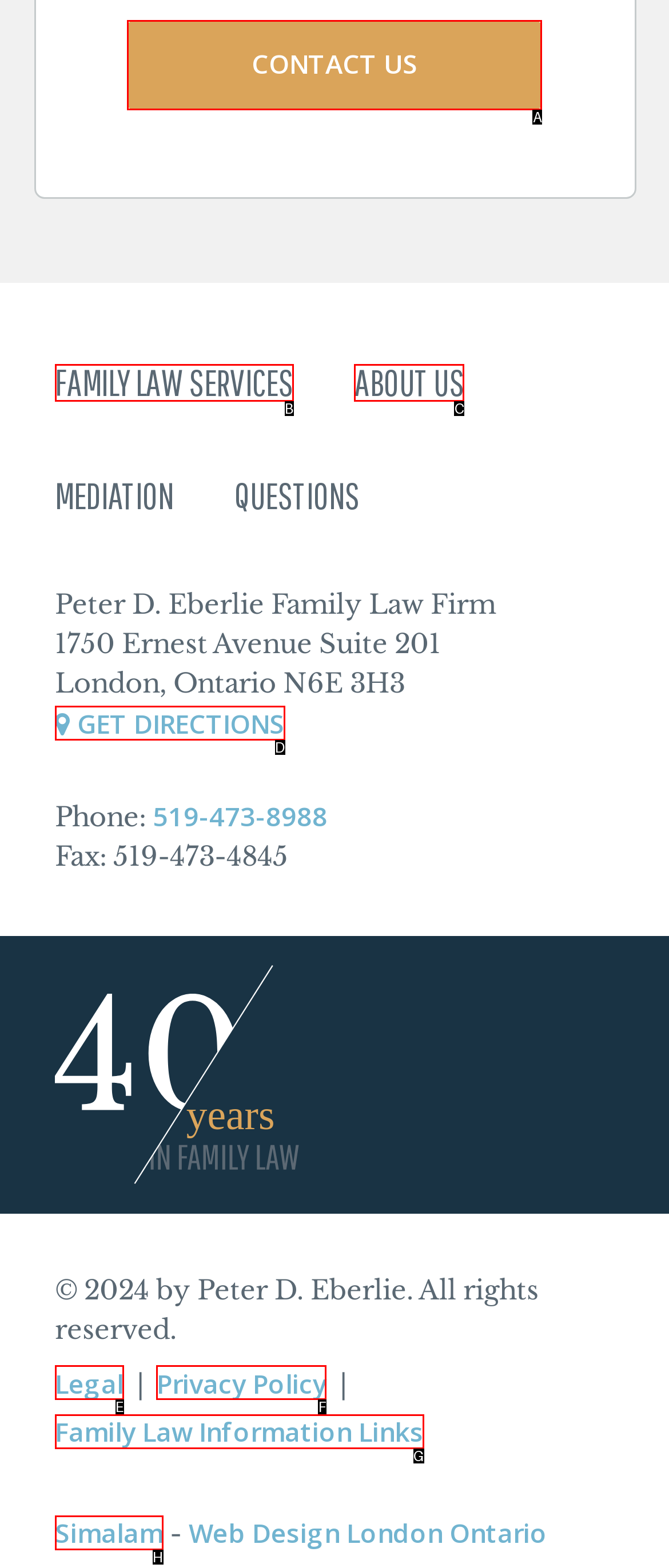Please indicate which HTML element to click in order to fulfill the following task: Click CONTACT US Respond with the letter of the chosen option.

A